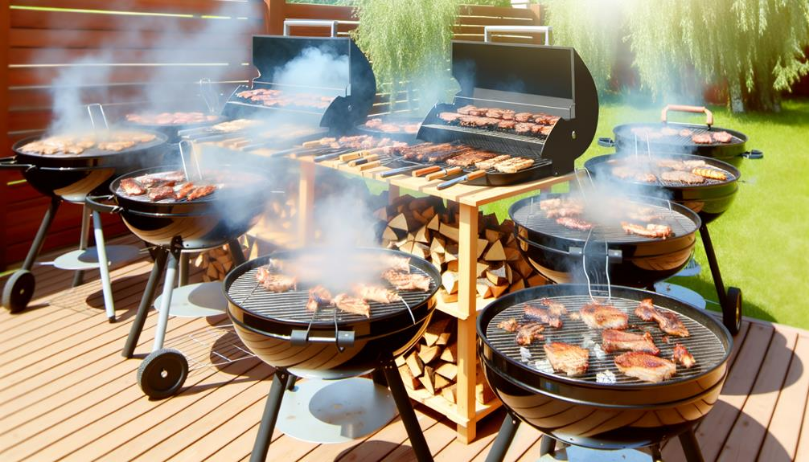What is the condition of the grass in the image?
Carefully analyze the image and provide a thorough answer to the question.

The caption describes the setting as featuring patches of lush green grass, suggesting a well-maintained outdoor area ideal for a cookout or barbecue.